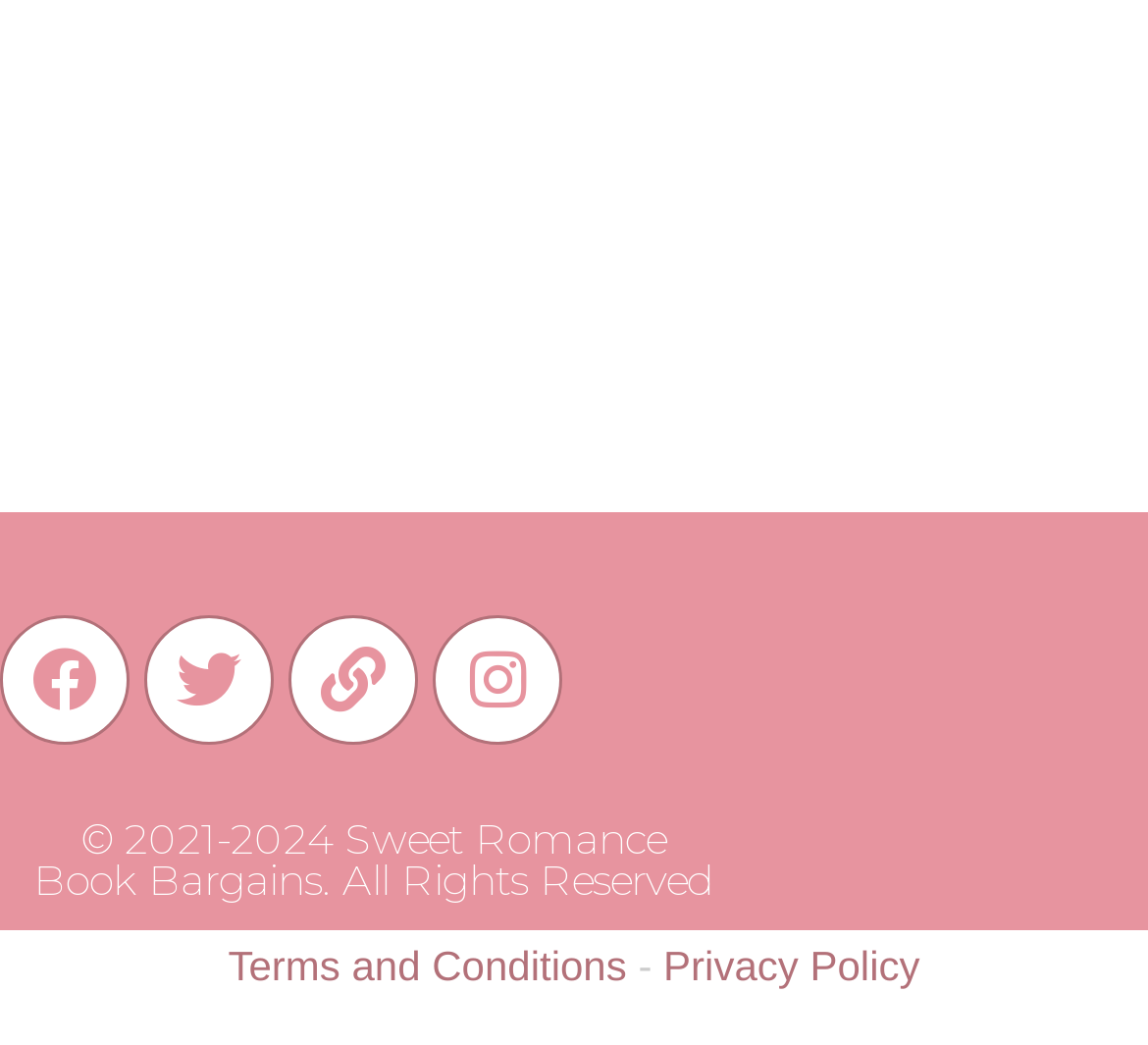Please answer the following question using a single word or phrase: 
How many links are at the bottom?

3